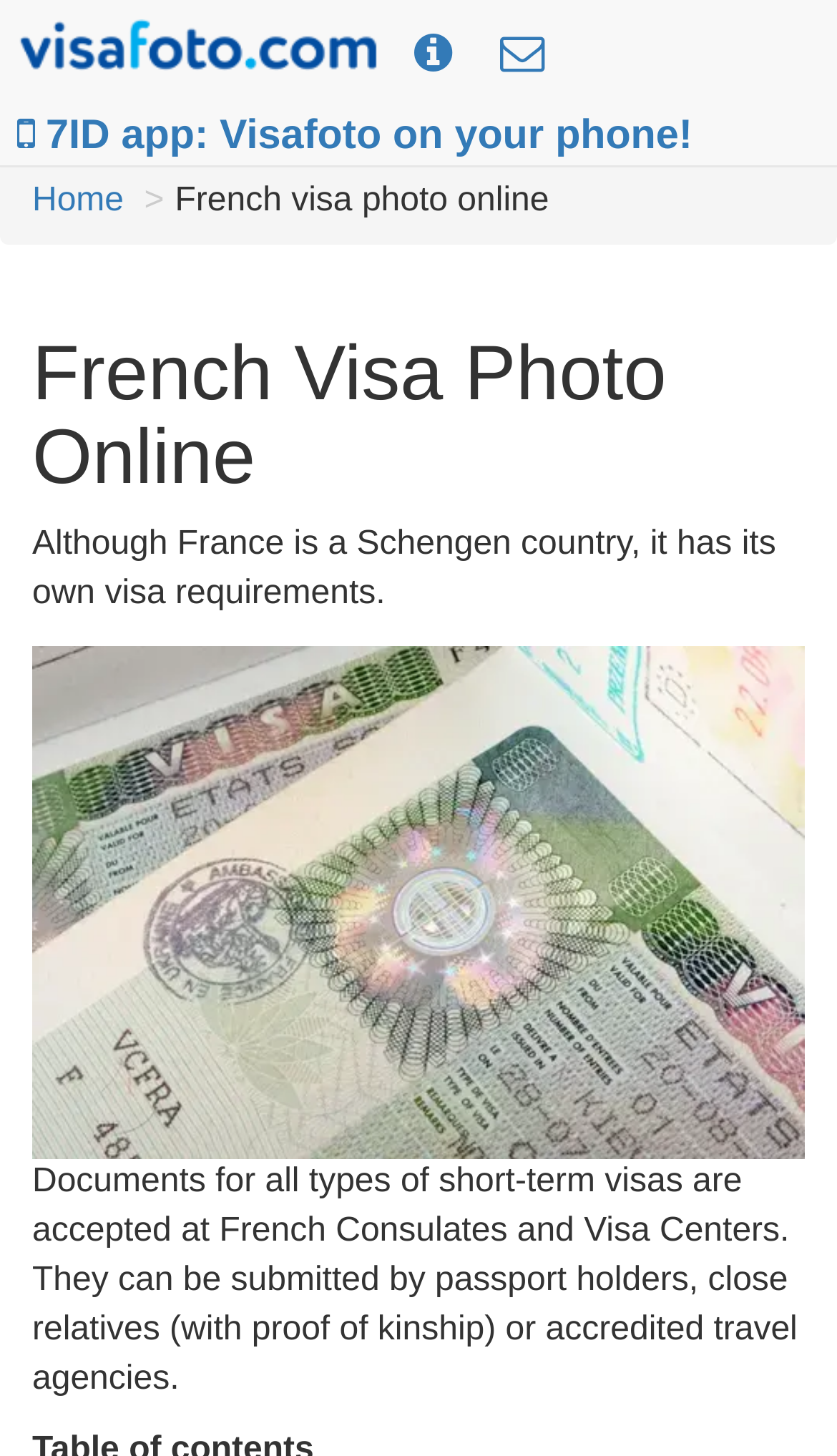Respond with a single word or phrase for the following question: 
What is the format of the documents accepted?

All types of short-term visas